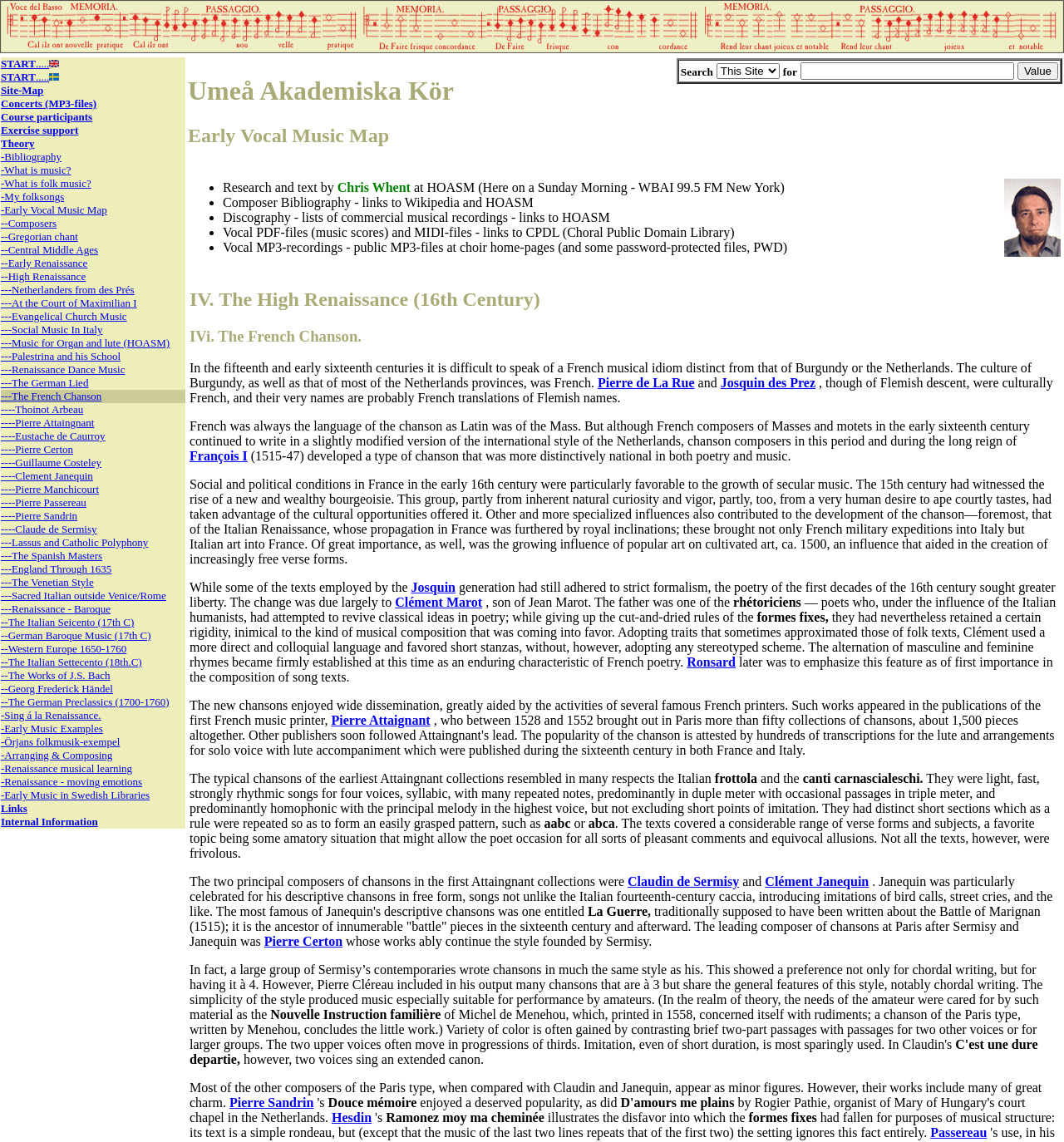Please locate the bounding box coordinates of the element that needs to be clicked to achieve the following instruction: "View Site-Map". The coordinates should be four float numbers between 0 and 1, i.e., [left, top, right, bottom].

[0.001, 0.074, 0.041, 0.084]